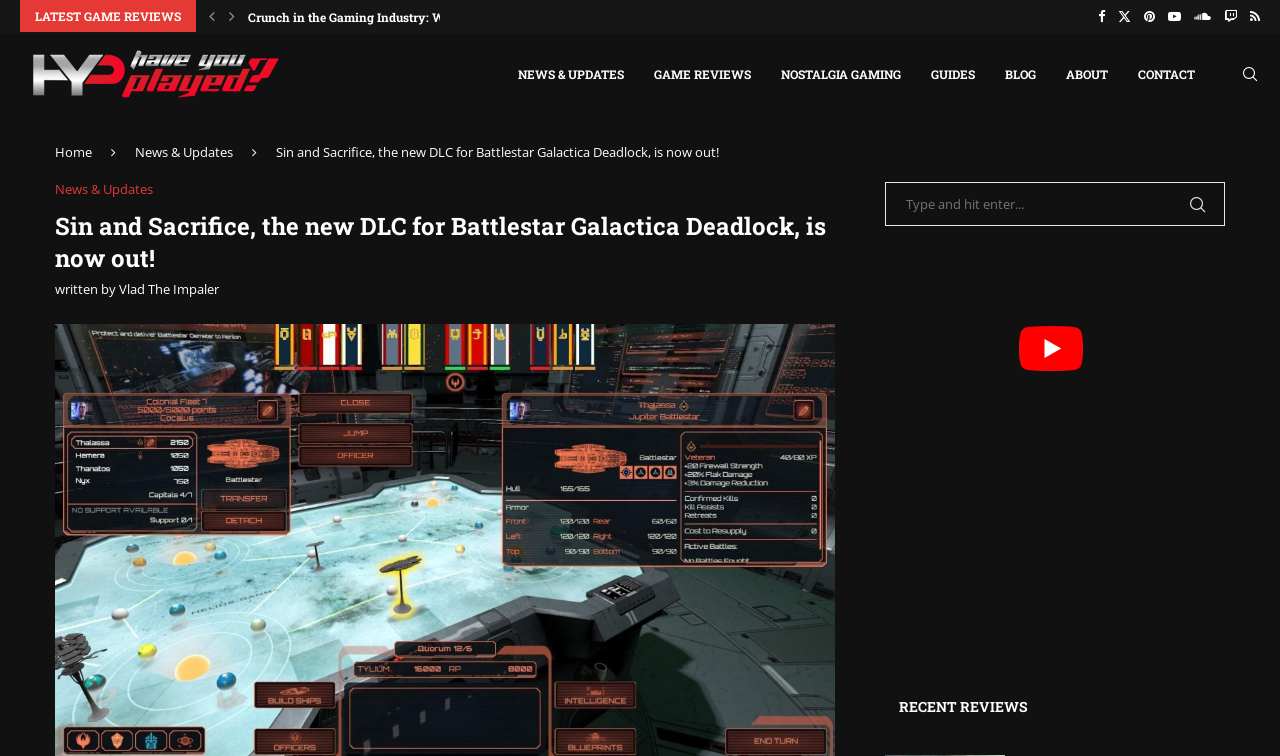Find the bounding box coordinates of the area to click in order to follow the instruction: "Read the latest game review".

[0.194, 0.001, 0.43, 0.044]